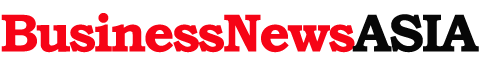Based on the image, please elaborate on the answer to the following question:
What is the primary focus of BusinessNewsAsia.com?

The logo and the overall design of the webpage suggest that BusinessNewsAsia.com is primarily focused on delivering impactful news and insights related to business and finance in the Asian region, providing quality updates to its audience.